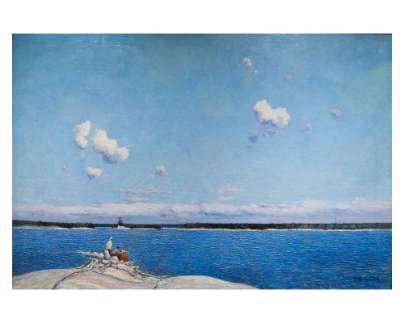Explain the content of the image in detail.

This captivating artwork, titled "Fine Weather, Georgian Bay, 1913," depicts a serene coastal scene characterized by a brilliant blue sky dotted with fluffy white clouds. The foreground features a rocky outcrop by the tranquil waters of Georgian Bay, where a figure, accompanied by two children, gazes out towards the expansive horizon. The vivid colors and masterful brushwork convey a sense of calmness and the beauty of nature, reflecting the artist's ability to capture the essence of the landscape. This painting, along with others from the same period, showcases the artist’s commitment to portraying the Canadian wilderness and its immersive landscapes.